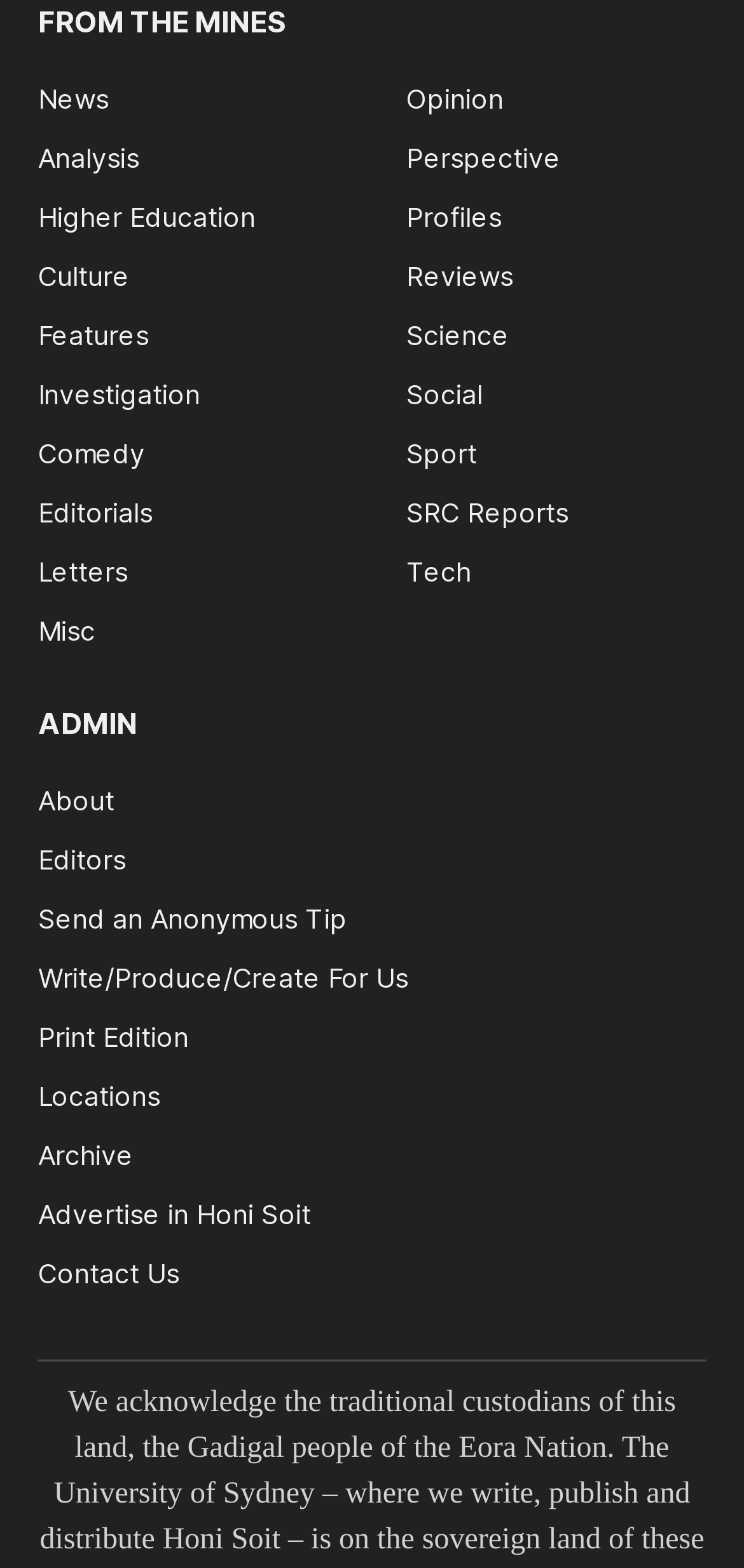What is the last link on the webpage?
Using the image, elaborate on the answer with as much detail as possible.

I analyzed the y2 coordinates of the links and found that the link with the text 'Contact Us' has the largest y2 value, indicating that it is located at the bottom of the webpage.